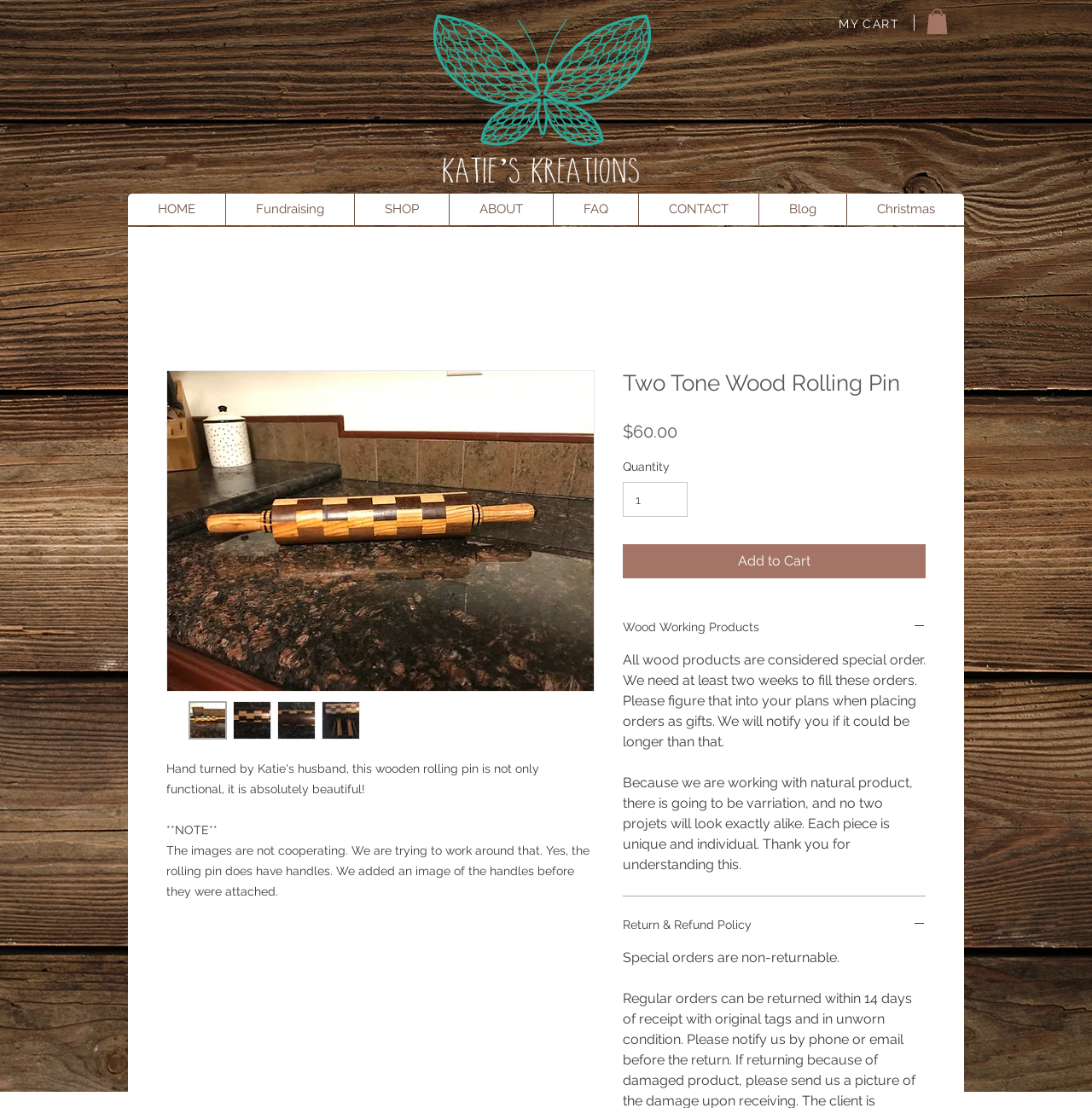Find the bounding box coordinates of the clickable area required to complete the following action: "Click the 'Return & Refund Policy' button".

[0.57, 0.828, 0.848, 0.842]